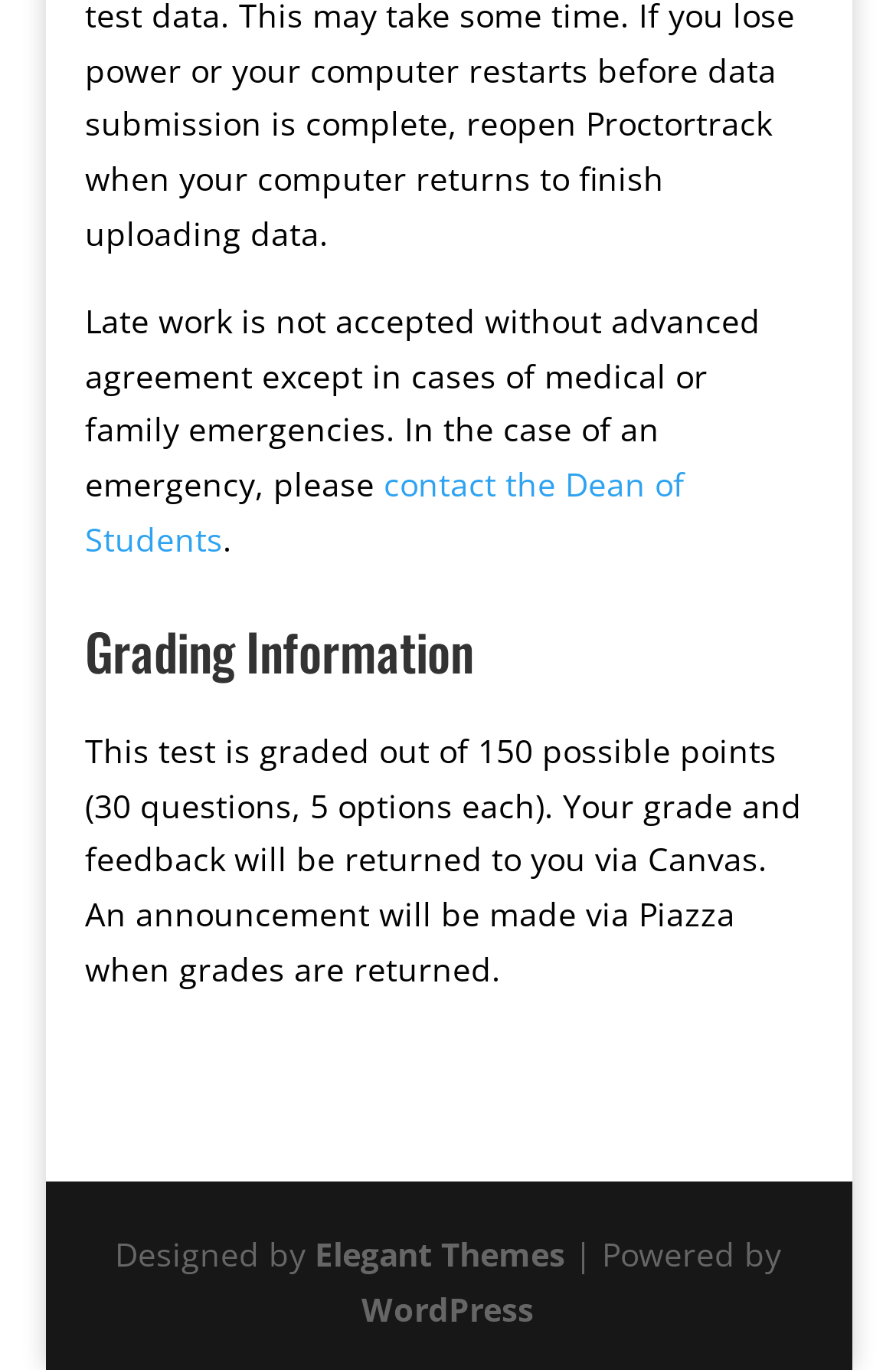What is the condition for submitting late work?
Answer the question with a single word or phrase, referring to the image.

medical or family emergencies